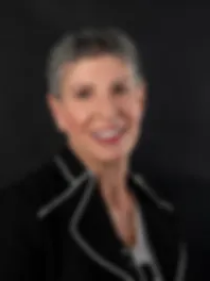What is the purpose of the icons in the image?
Answer the question based on the image using a single word or a brief phrase.

To imply communication